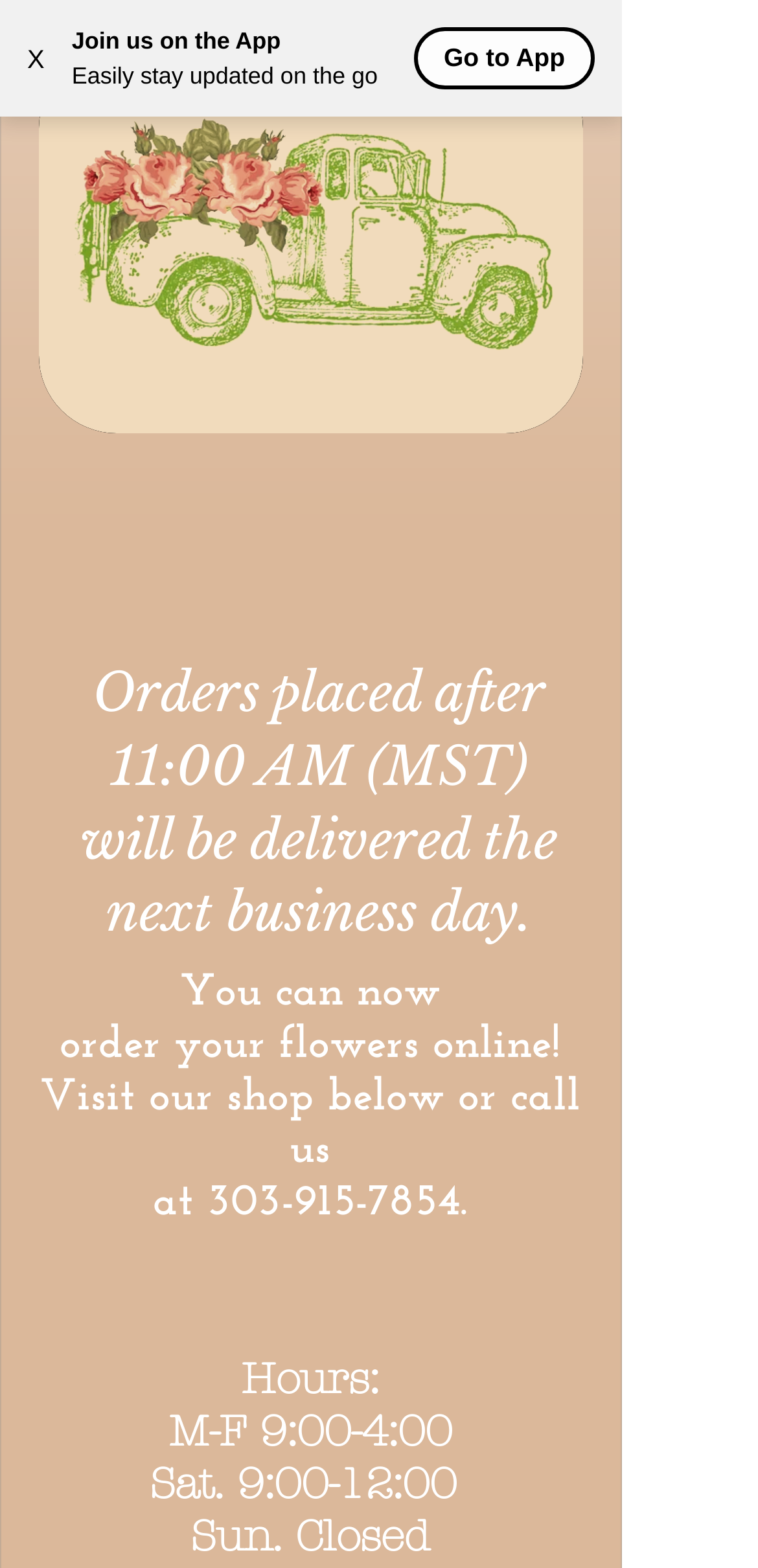How can I contact the shop? Look at the image and give a one-word or short phrase answer.

Call 303-915-7854